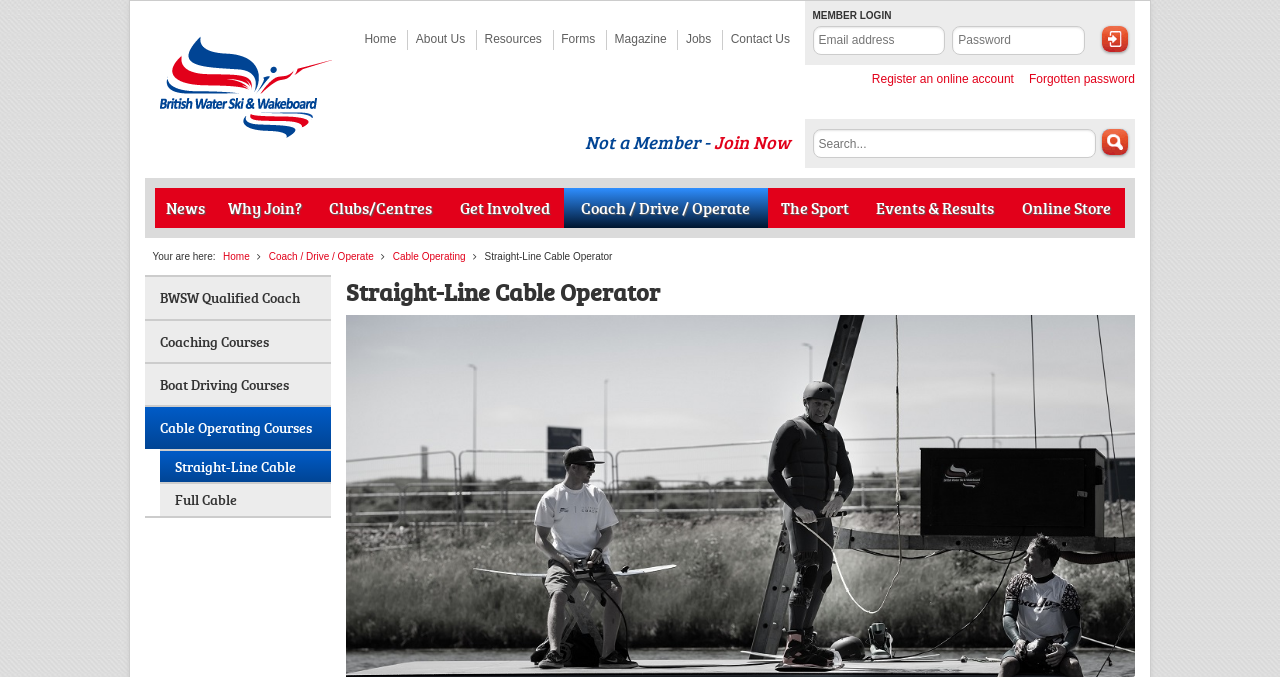Please determine the bounding box coordinates of the element to click on in order to accomplish the following task: "register an online account". Ensure the coordinates are four float numbers ranging from 0 to 1, i.e., [left, top, right, bottom].

[0.681, 0.106, 0.792, 0.126]